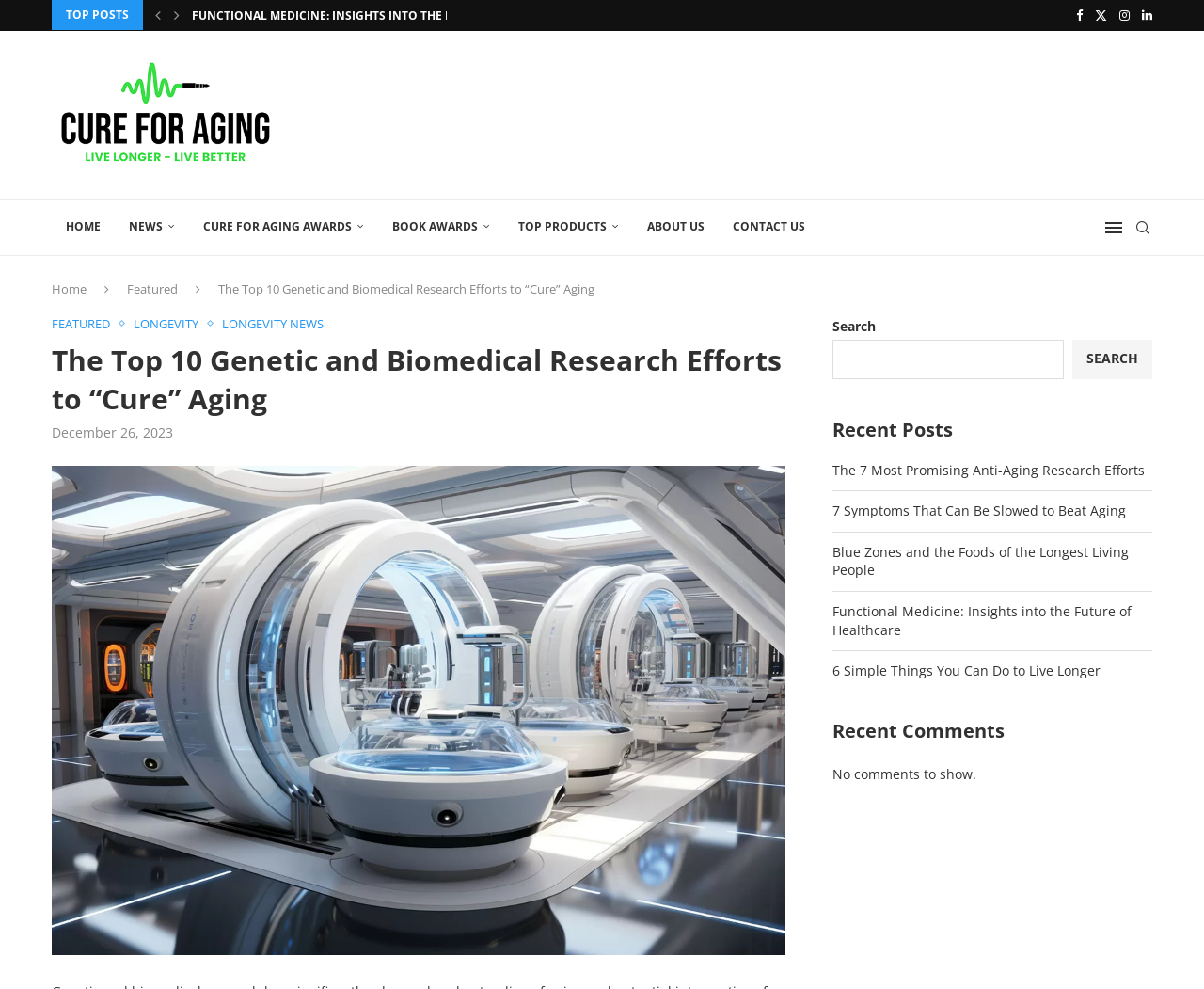Could you provide the bounding box coordinates for the portion of the screen to click to complete this instruction: "Read the 'Recent Posts'"?

[0.691, 0.421, 0.957, 0.447]